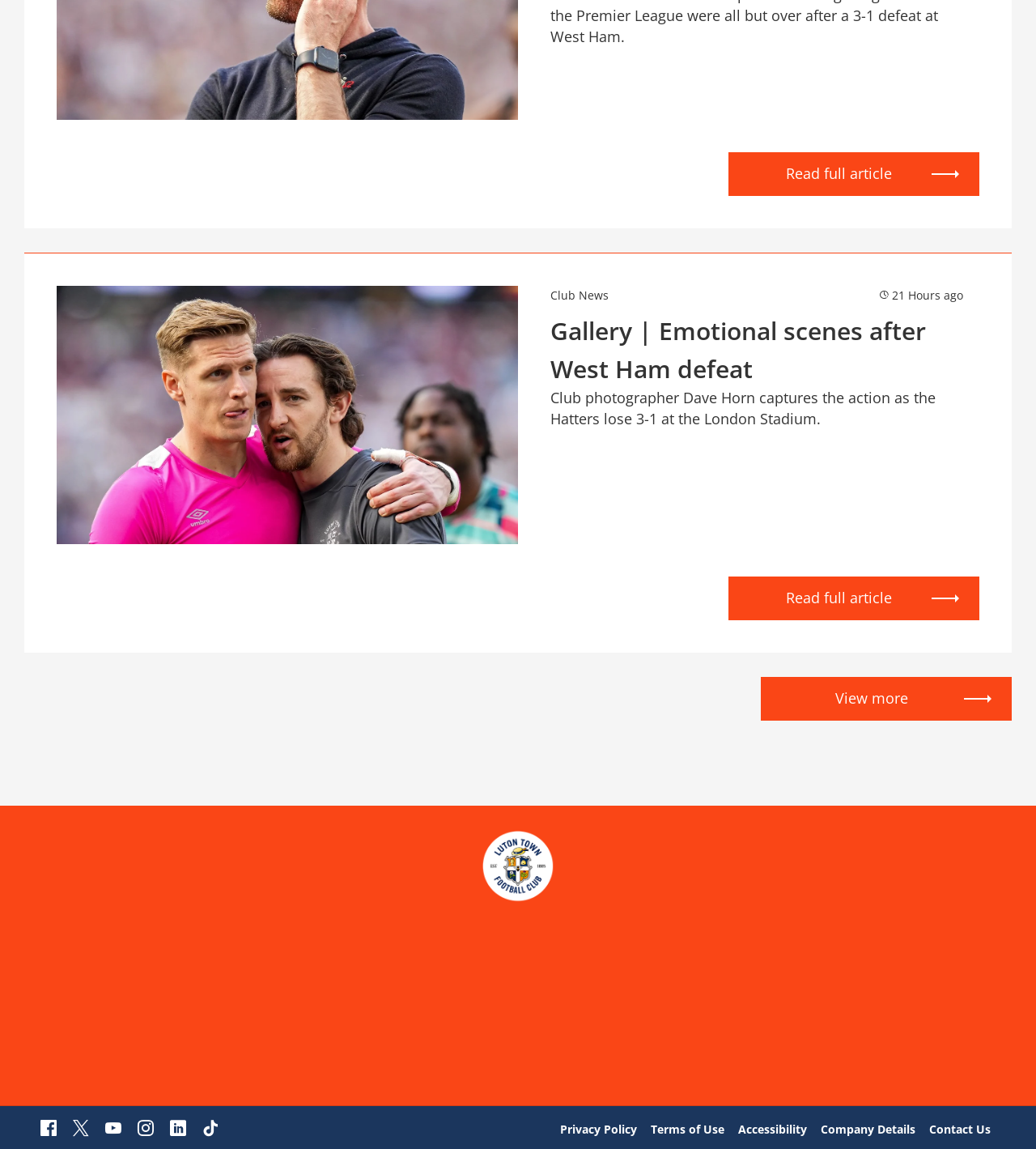Please identify the coordinates of the bounding box for the clickable region that will accomplish this instruction: "Visit YouTube channel".

[0.102, 0.973, 0.117, 0.993]